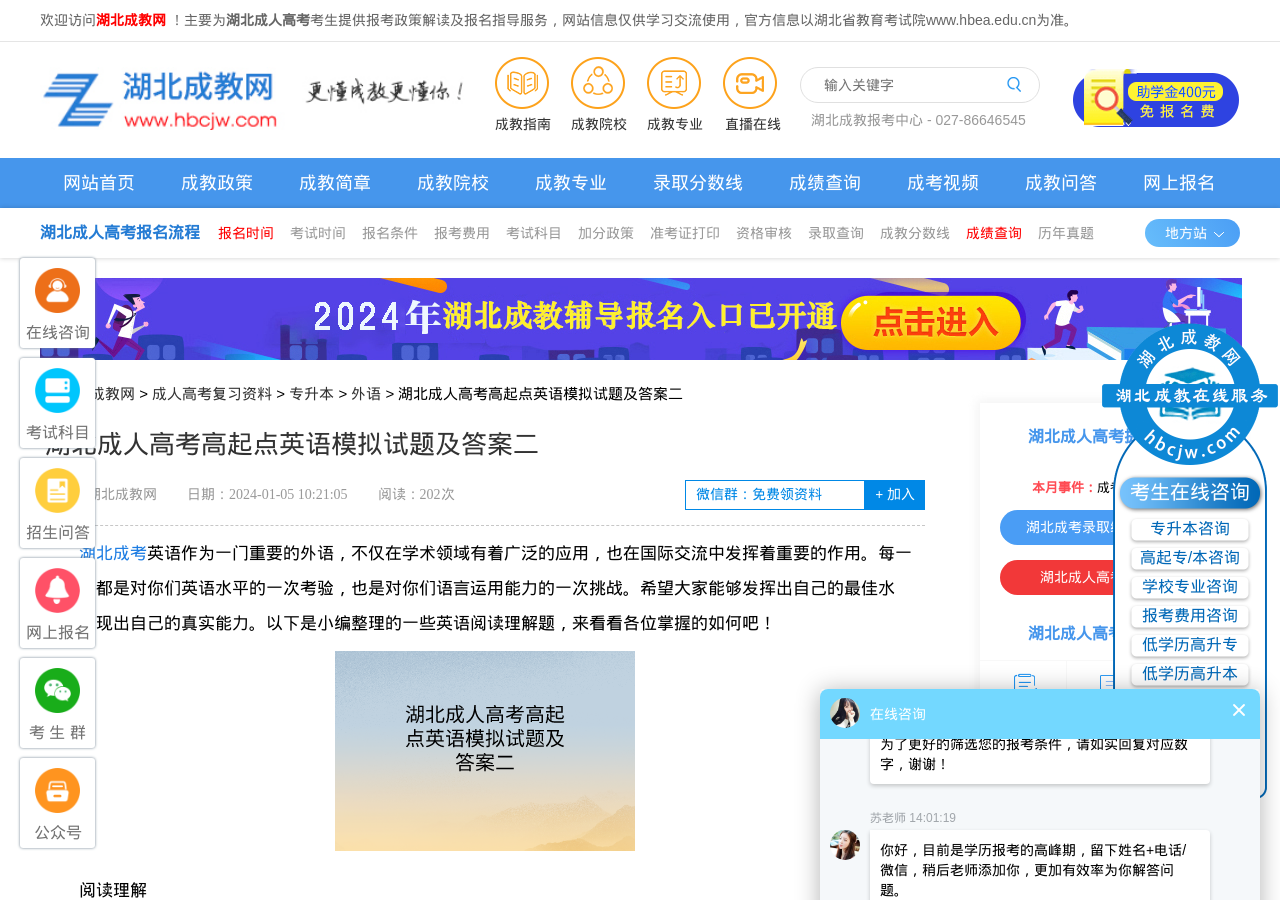What is the purpose of the website?
Deliver a detailed and extensive answer to the question.

By analyzing the content of the webpage, I found that the website is dedicated to providing information and services for adult college entrance exams in Hubei province. The website offers various resources, including simulated tests, exam schedules, and policy information, to help exam candidates prepare for the exams.